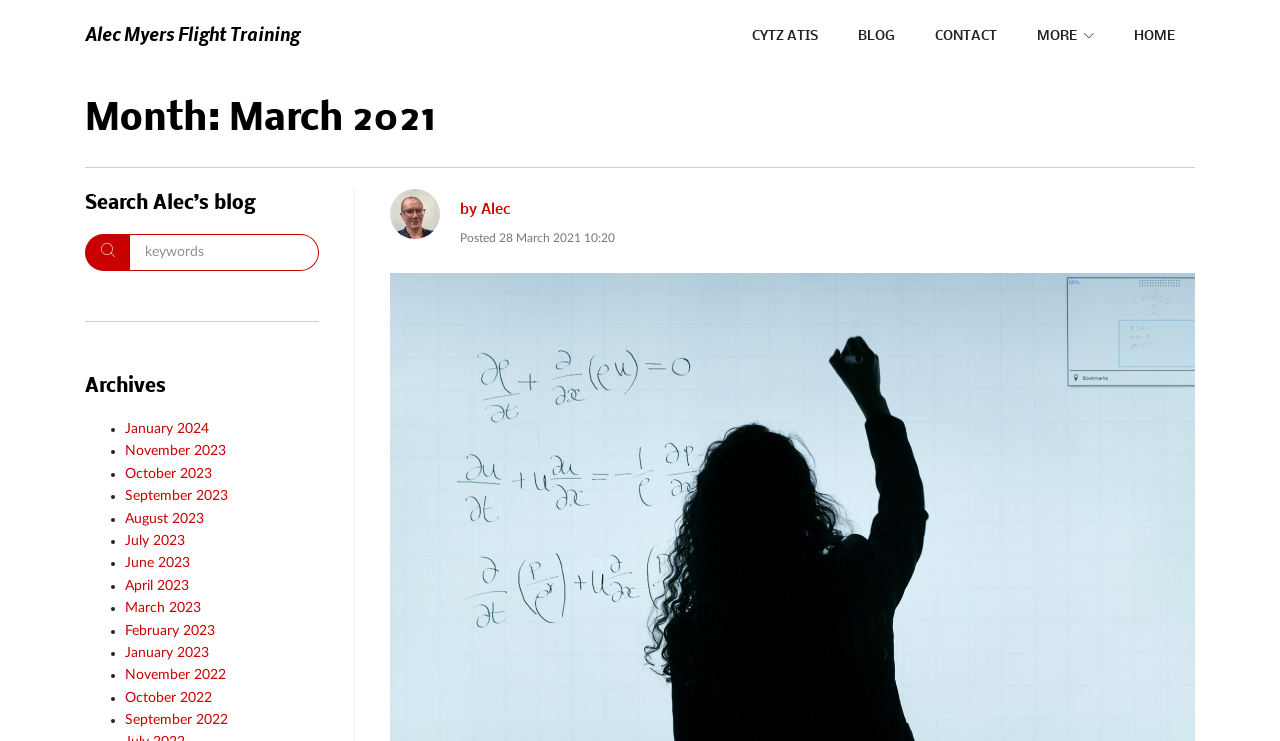What is the date of the latest blog post?
Could you give a comprehensive explanation in response to this question?

The date of the latest blog post is mentioned in the 'Posted' section, which is located below the separator and above the 'Search Alec’s blog' heading. The exact date is 28 March 2021 10:20.